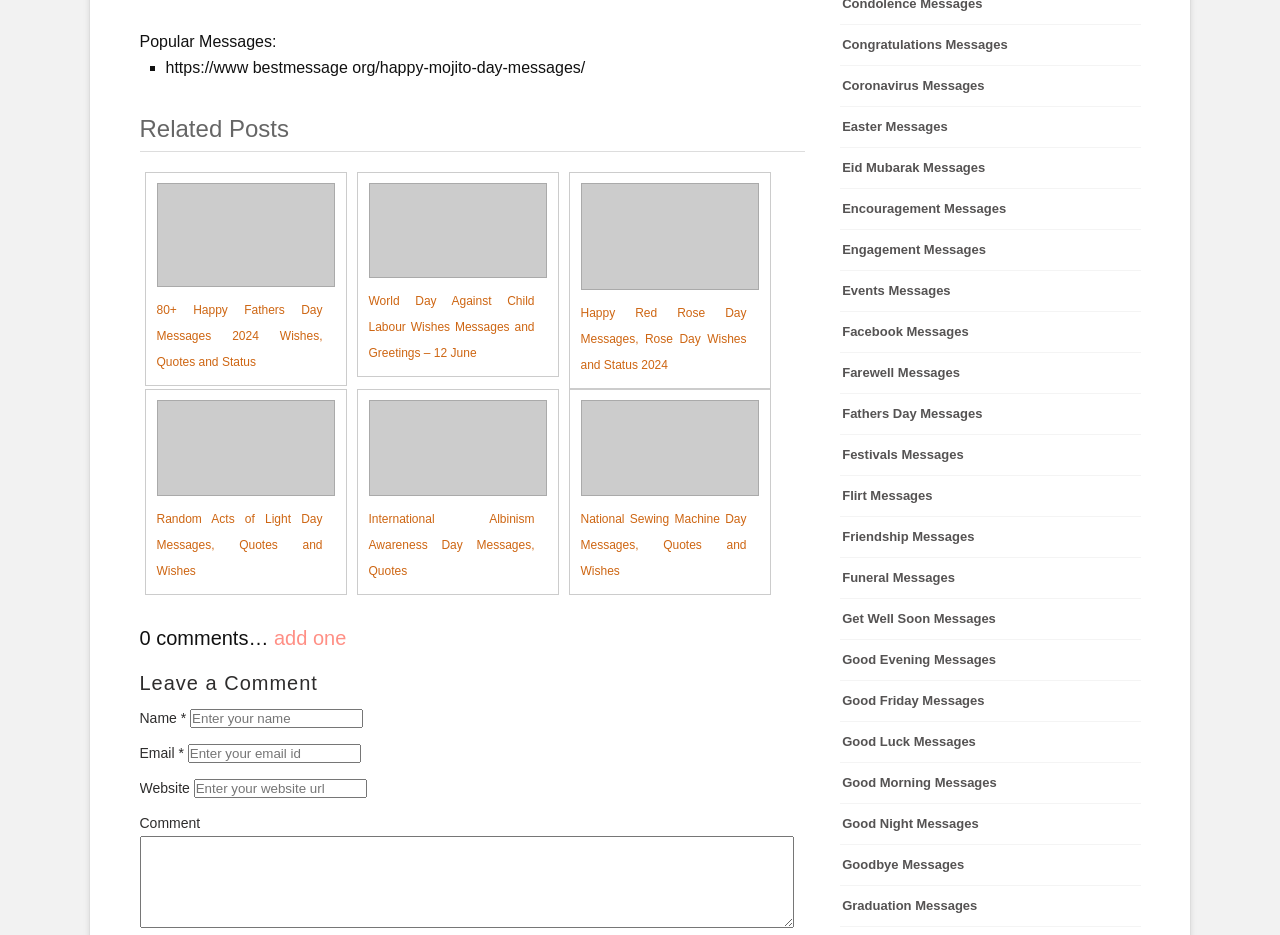Kindly determine the bounding box coordinates of the area that needs to be clicked to fulfill this instruction: "Enter your name".

[0.148, 0.758, 0.284, 0.778]